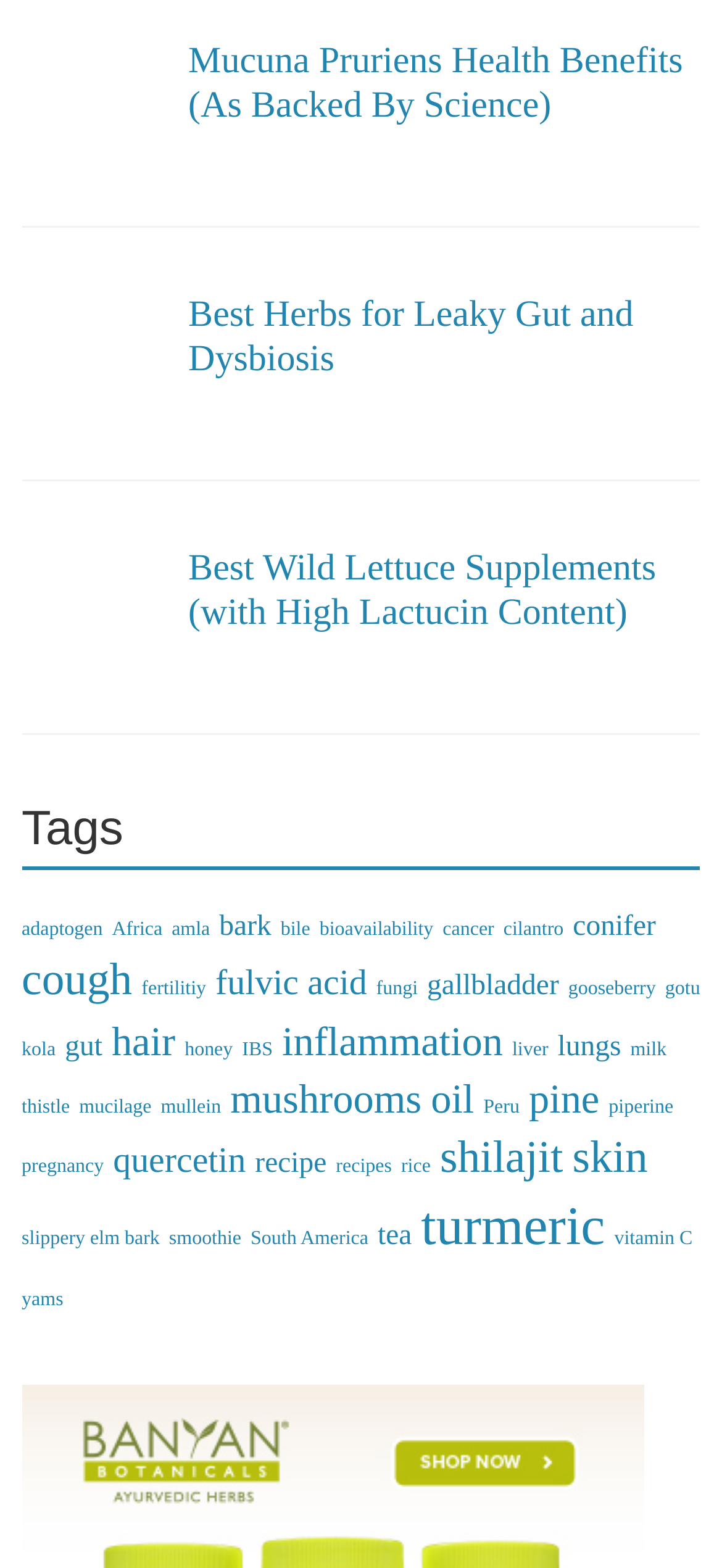Provide a short answer to the following question with just one word or phrase: How many items are related to 'turmeric' on this webpage?

8